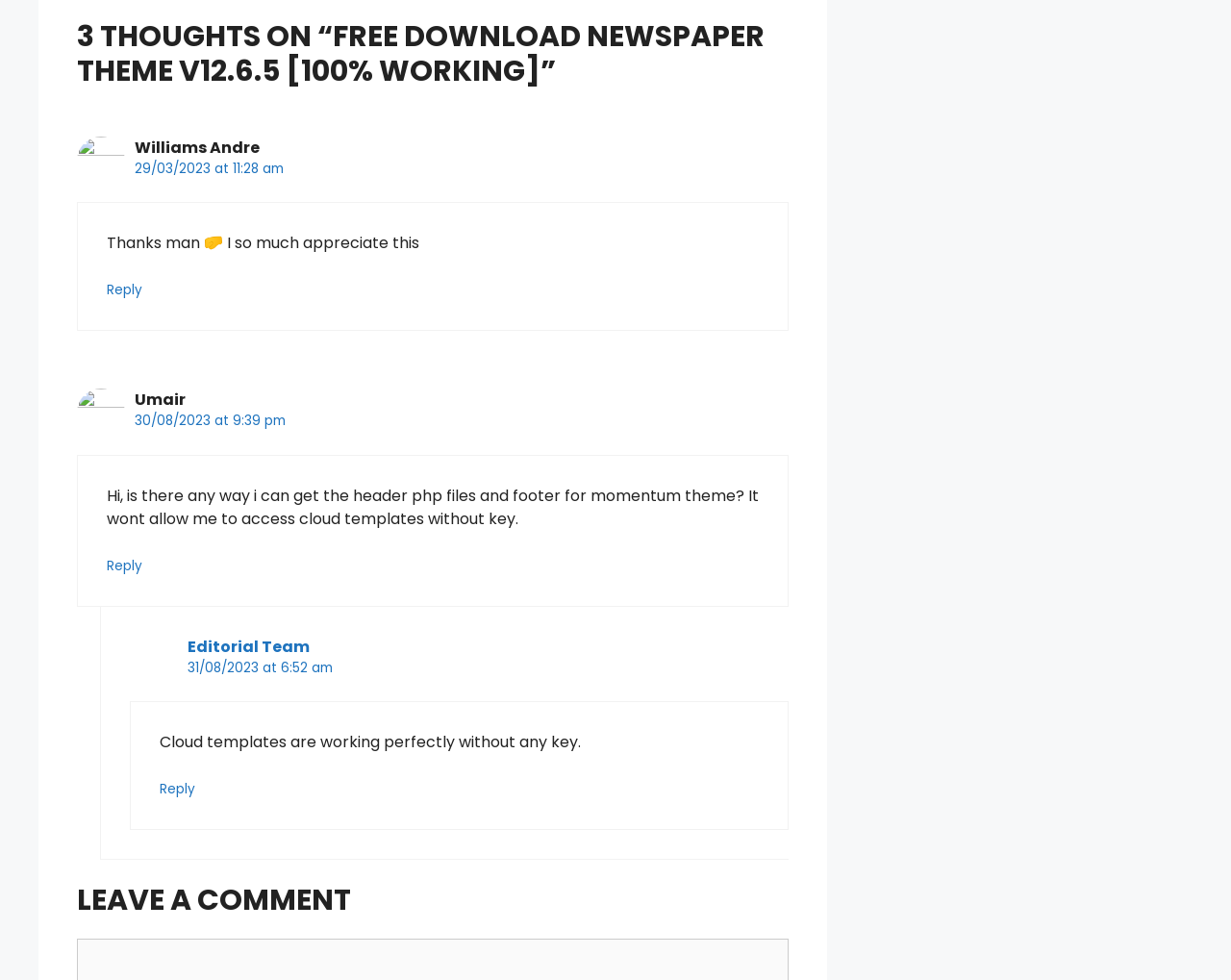Using a single word or phrase, answer the following question: 
How many links are there in the comment meta section?

2